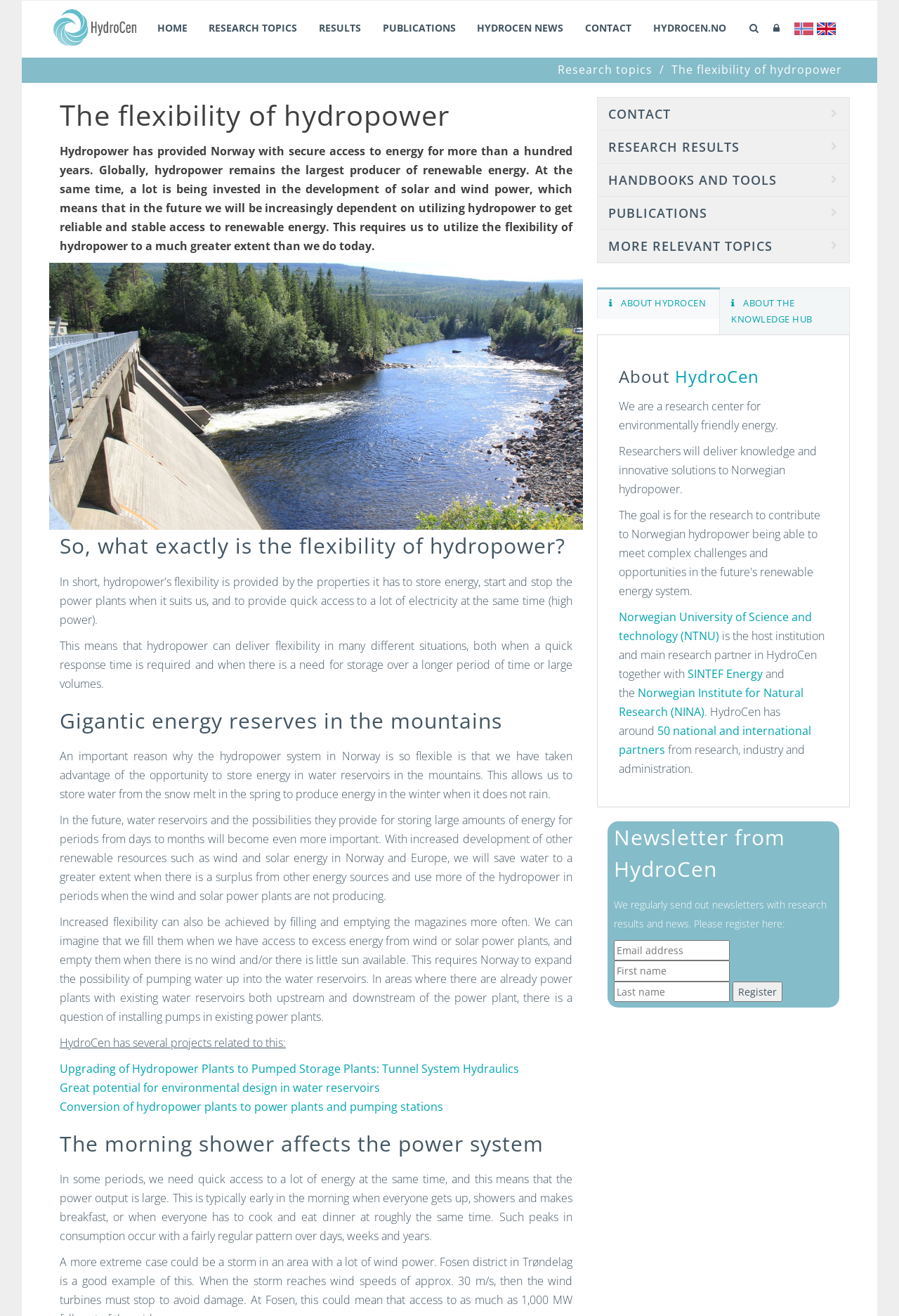Please determine the bounding box coordinates of the element to click on in order to accomplish the following task: "Read about research topics". Ensure the coordinates are four float numbers ranging from 0 to 1, i.e., [left, top, right, bottom].

[0.366, 0.053, 0.487, 0.075]